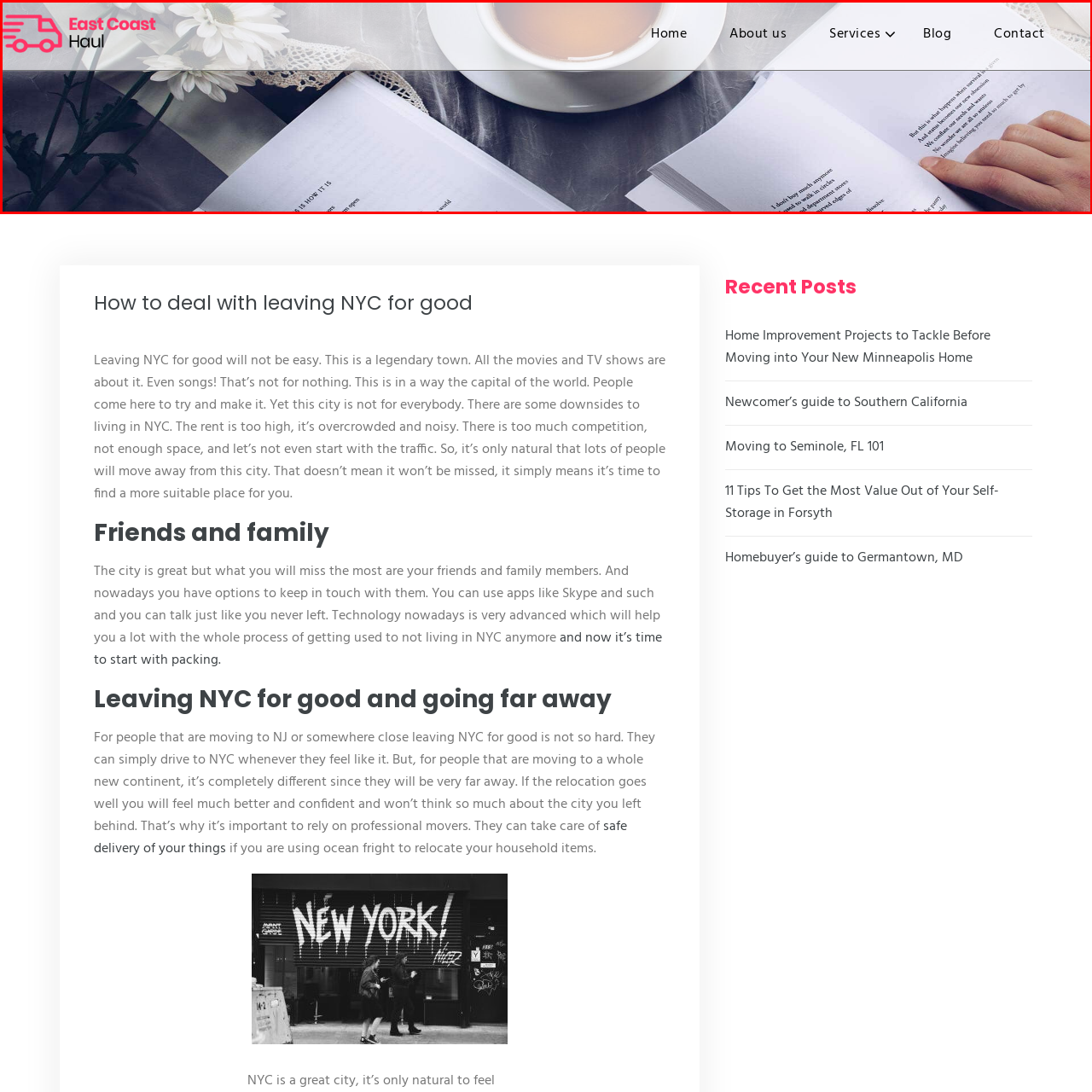What is the person doing with the book?
Study the image within the red bounding box and deliver a detailed answer.

The caption implies that a hand gently holds the edge of one of the pages, suggesting engagement with the text and a moment of pause, which indicates that the person is holding the edge of a page.